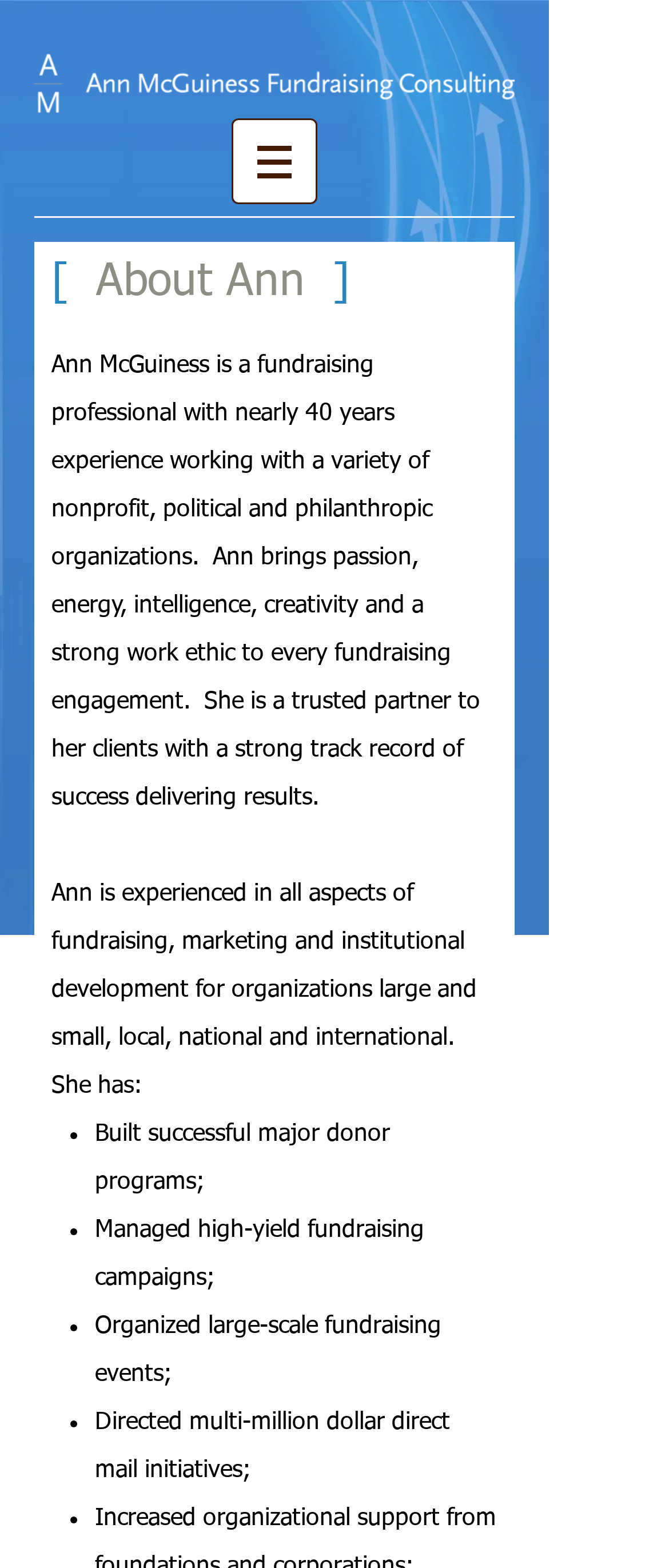Generate a thorough description of the webpage.

The webpage is about Ann McGuiness, a fundraising consultant with nearly 40 years of experience. At the top left of the page, there is a navigation menu labeled "Site" with a button that has a popup menu. To the right of the navigation menu, there is an image of Ann McGuiness.

Below the navigation menu, there is a large heading that reads "About Ann" in the center of the page. Underneath the heading, there is a paragraph of text that describes Ann's background and qualifications as a fundraising professional. The text is divided into two sections, with the first section describing Ann's passion and work ethic, and the second section listing her areas of expertise.

The second section of the text is formatted as a list, with bullet points marked by a "•" symbol. The list items describe Ann's experience in building successful major donor programs, managing high-yield fundraising campaigns, organizing large-scale fundraising events, and directing multi-million dollar direct mail initiatives.

Overall, the webpage is focused on showcasing Ann McGuiness's expertise and qualifications as a fundraising consultant, with a clear and concise layout that makes it easy to read and understand her background and services.